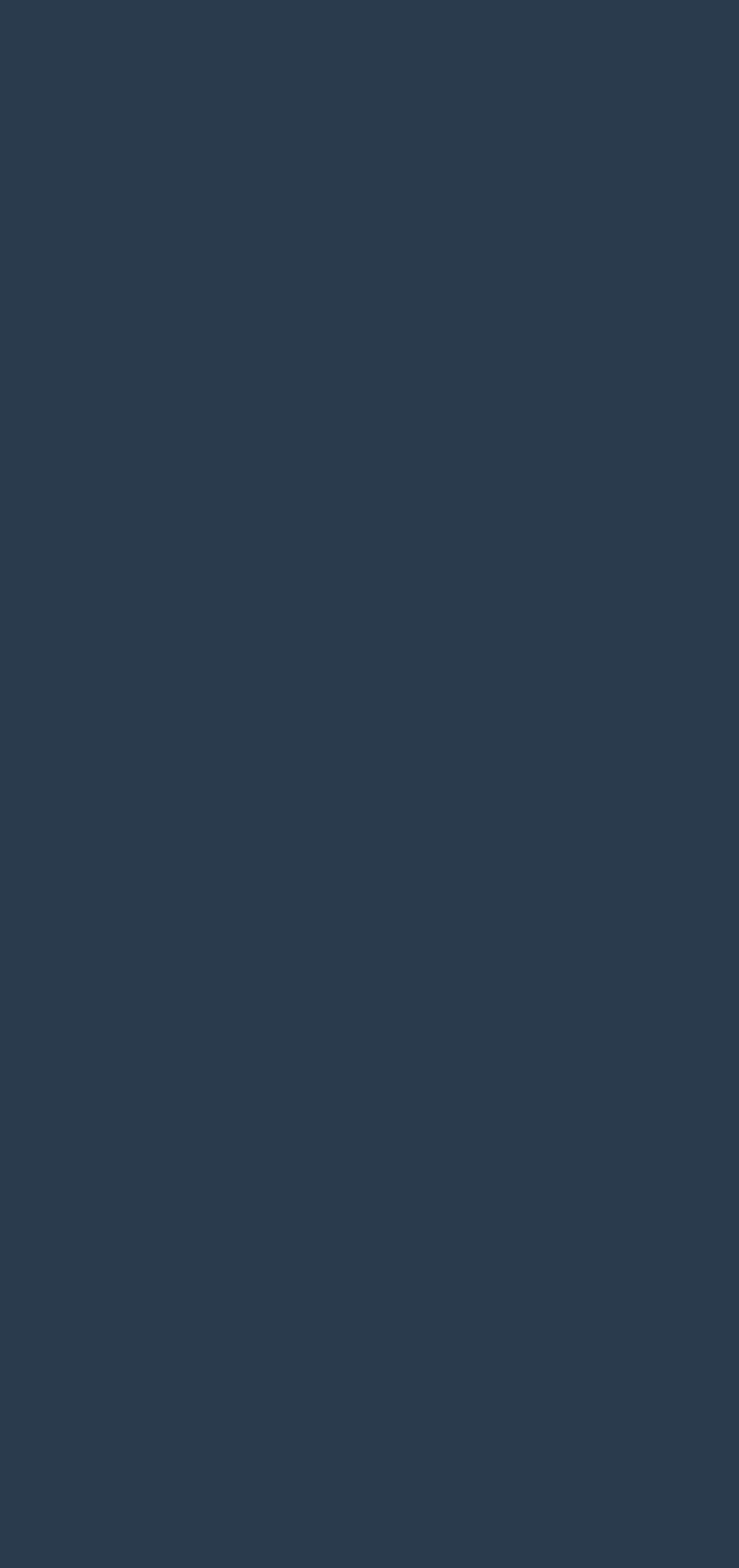Please determine the bounding box coordinates for the element with the description: "bastarda".

[0.699, 0.863, 0.84, 0.886]